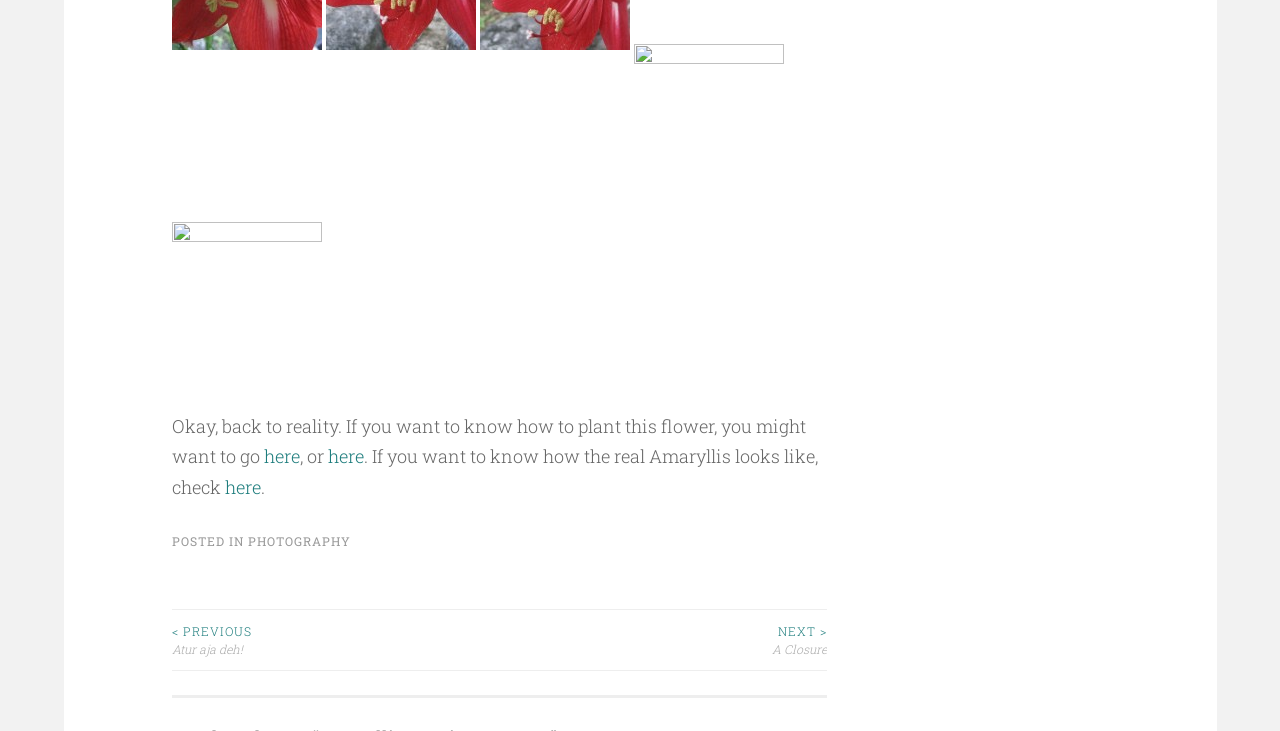Specify the bounding box coordinates of the element's region that should be clicked to achieve the following instruction: "check the previous post". The bounding box coordinates consist of four float numbers between 0 and 1, in the format [left, top, right, bottom].

[0.134, 0.851, 0.39, 0.901]